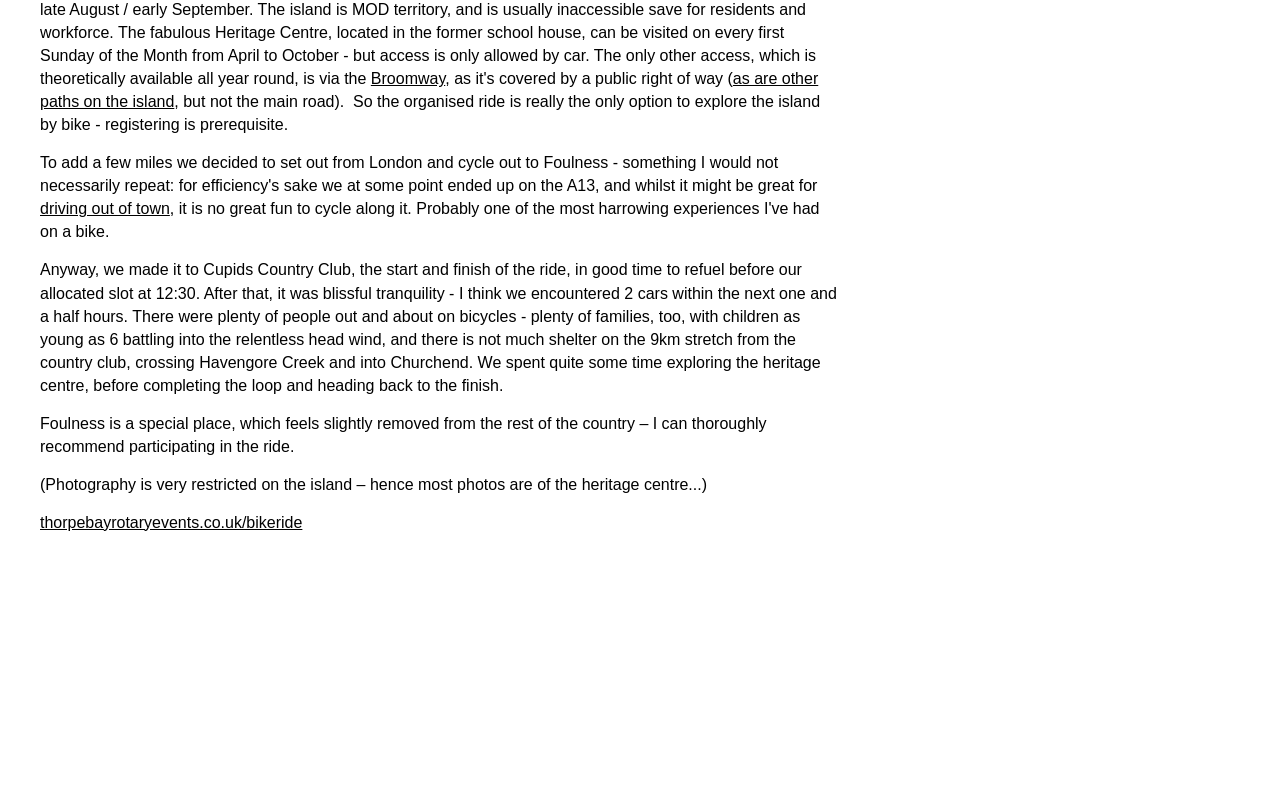Highlight the bounding box of the UI element that corresponds to this description: "thorpebayrotaryevents.co.uk/bikeride".

[0.031, 0.651, 0.236, 0.673]